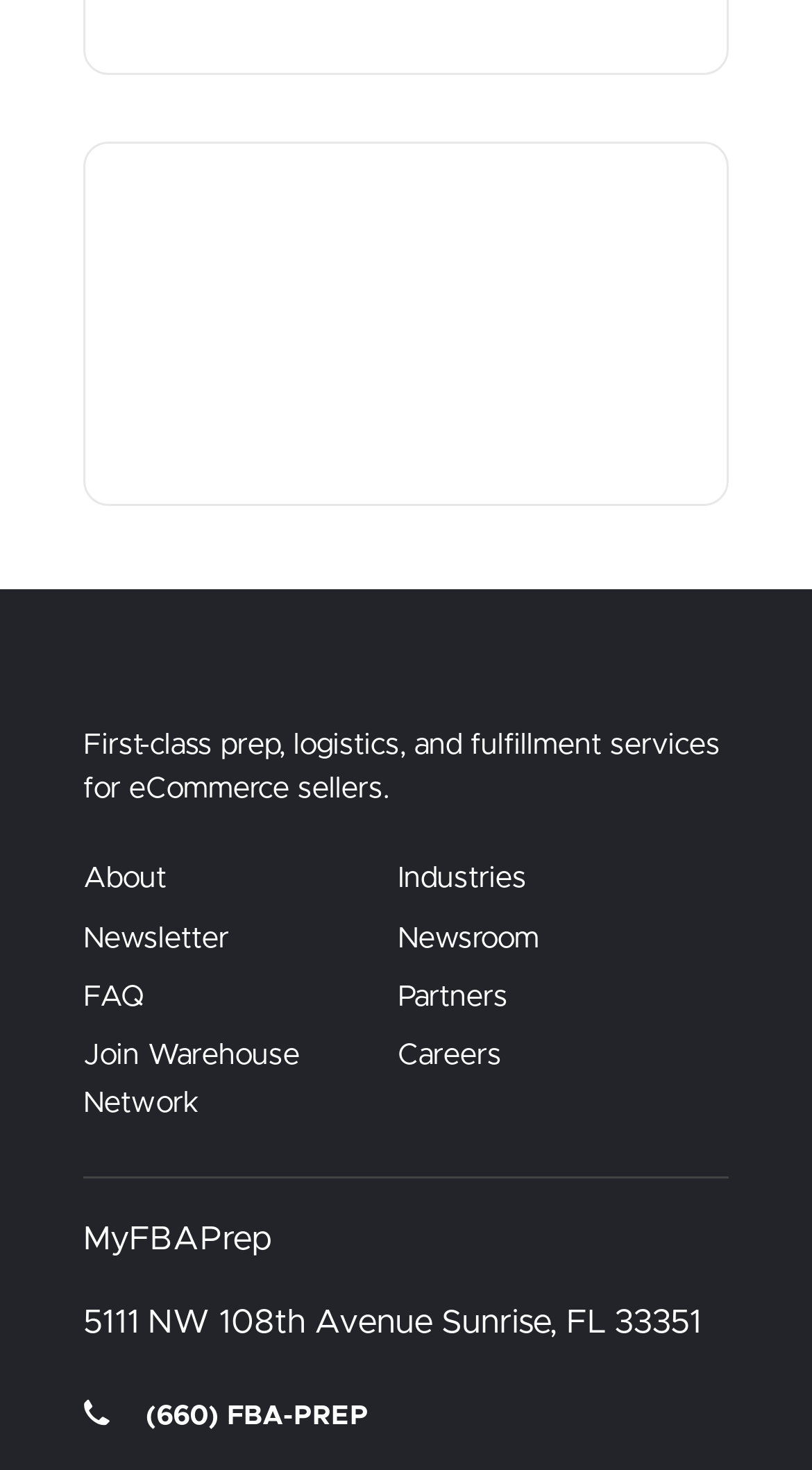What is the company name?
Based on the visual content, answer with a single word or a brief phrase.

MyFBAPrep